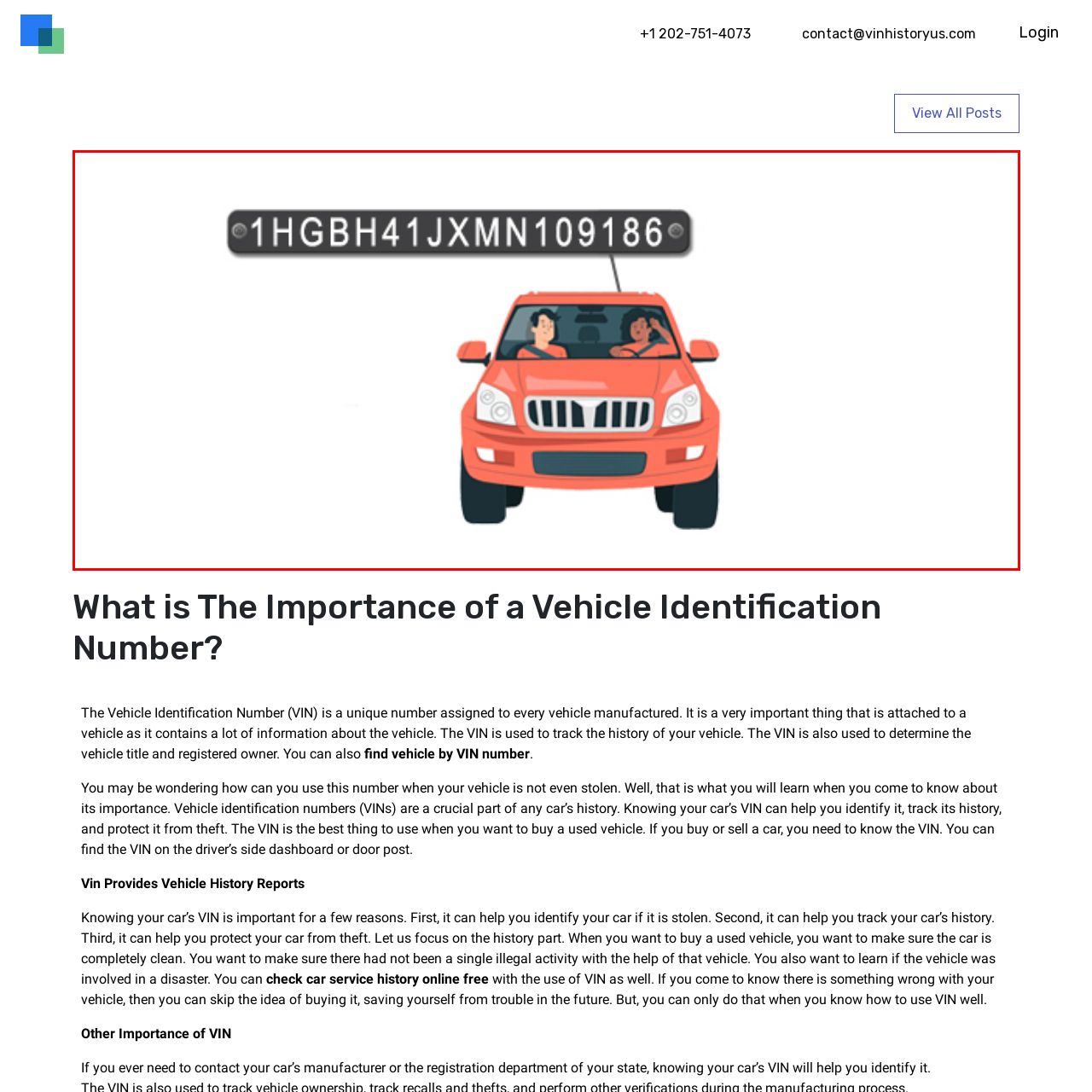Offer a detailed caption for the picture inside the red-bordered area.

The image depicts a vibrant orange vehicle displaying a prominent Vehicle Identification Number (VIN): "1HGBH41JXN109186." Inside the car, two individuals are seated in the front, contributing to an engaging scene that emphasizes the significance of the VIN. This unique identifier is crucial for tracking the history of the vehicle, as highlighted in discussions about its importance. The VIN plays a key role in vehicle registration, ownership verification, and even in obtaining detailed vehicle history reports, reinforcing the necessity for every car owner to be aware of their vehicle's VIN.